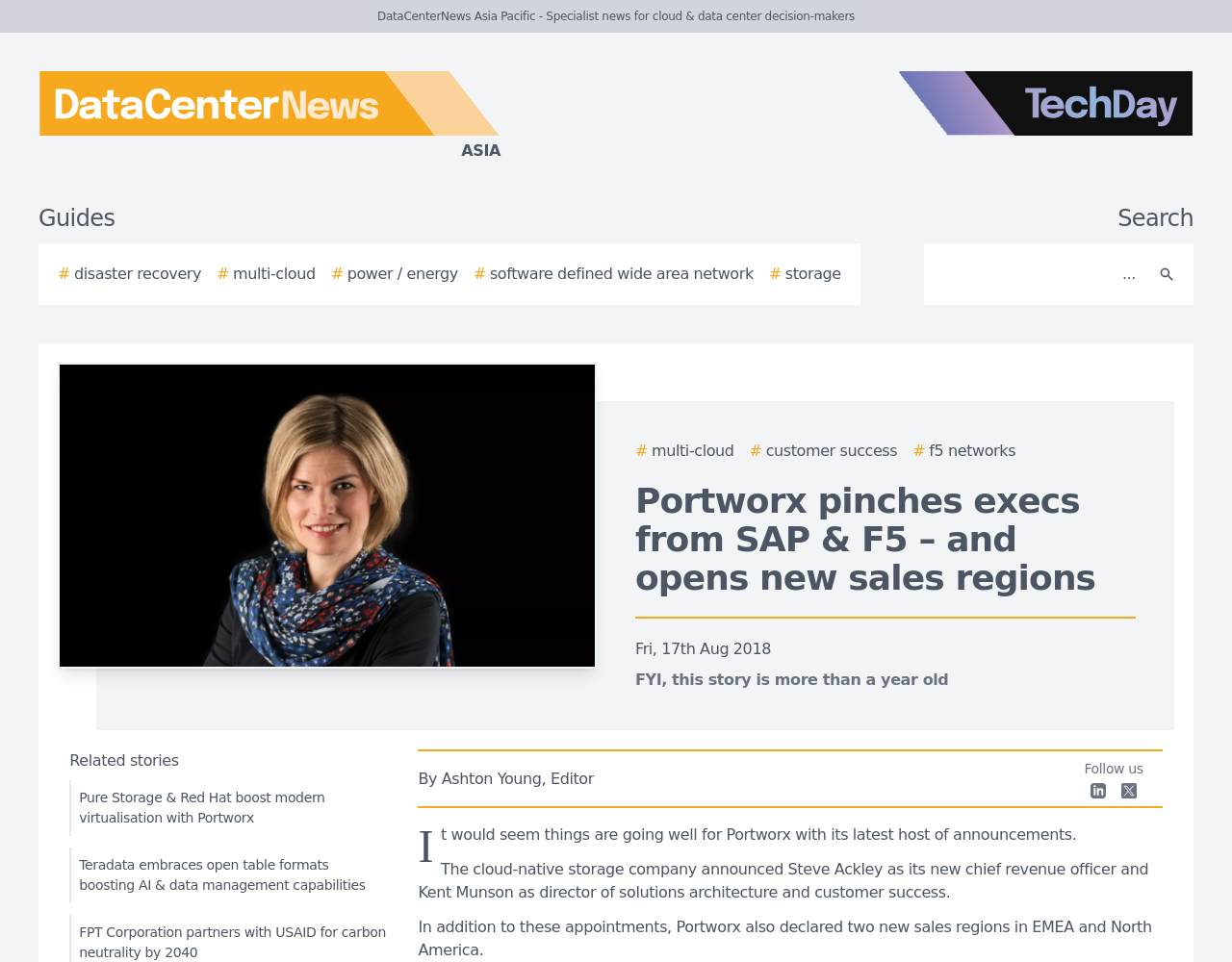What is the date of the article?
Based on the image, give a one-word or short phrase answer.

Fri, 17th Aug 2018